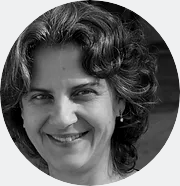Analyze the image and describe all the key elements you observe.

The image features a woman with curly hair, smiling at the camera. It is presented in a circular crop, emphasizing her friendly demeanor. The monochromatic treatment adds a classic touch to the photo. This image is associated with the individual named Katia Bassichetto, indicating her presence on a webpage that likely highlights her professional background and contributions. The overall presentation exudes a welcoming yet professional vibe, perfectly suited for academic or professional networking contexts.